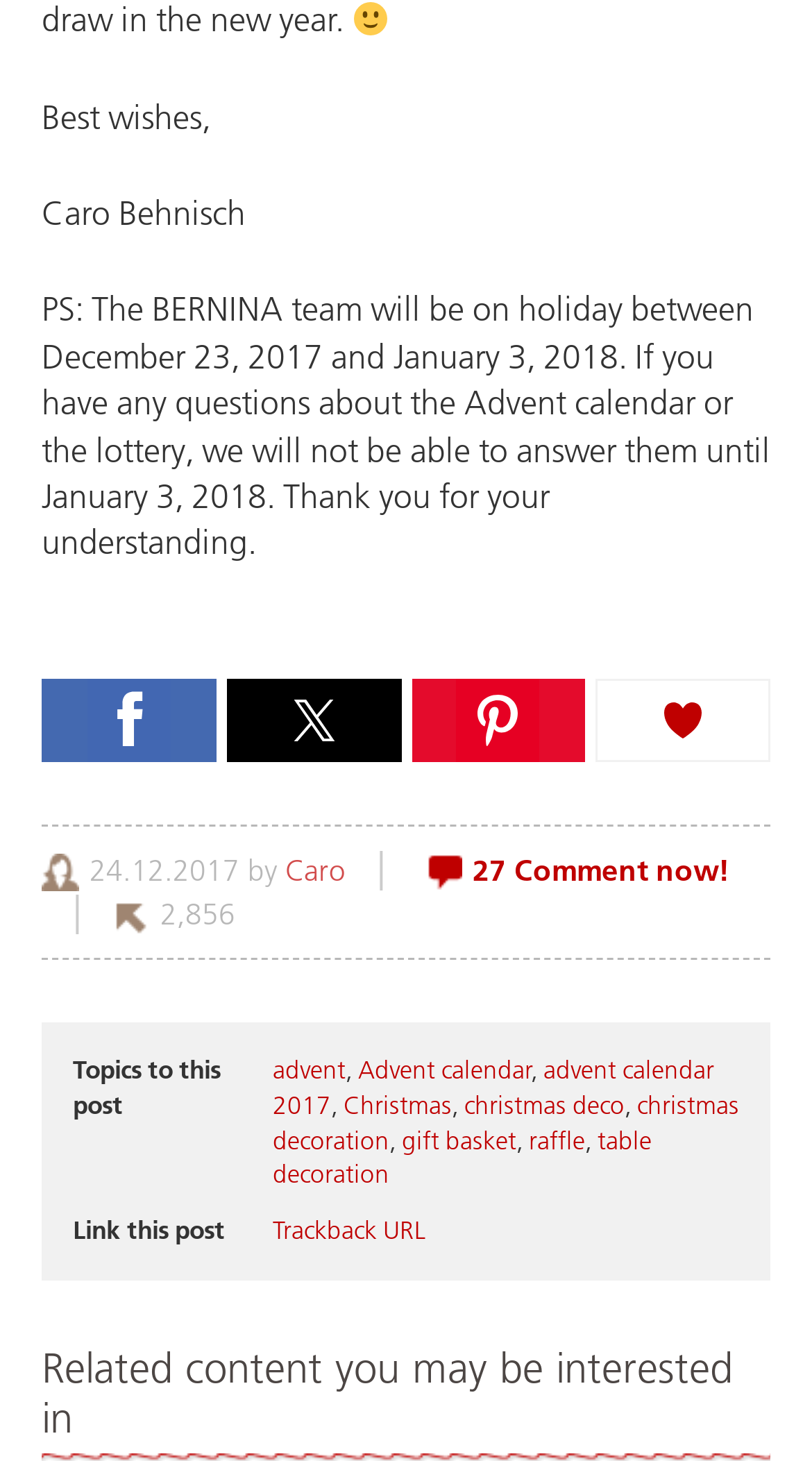Find the bounding box coordinates of the clickable area required to complete the following action: "Visit 'About Us'".

None